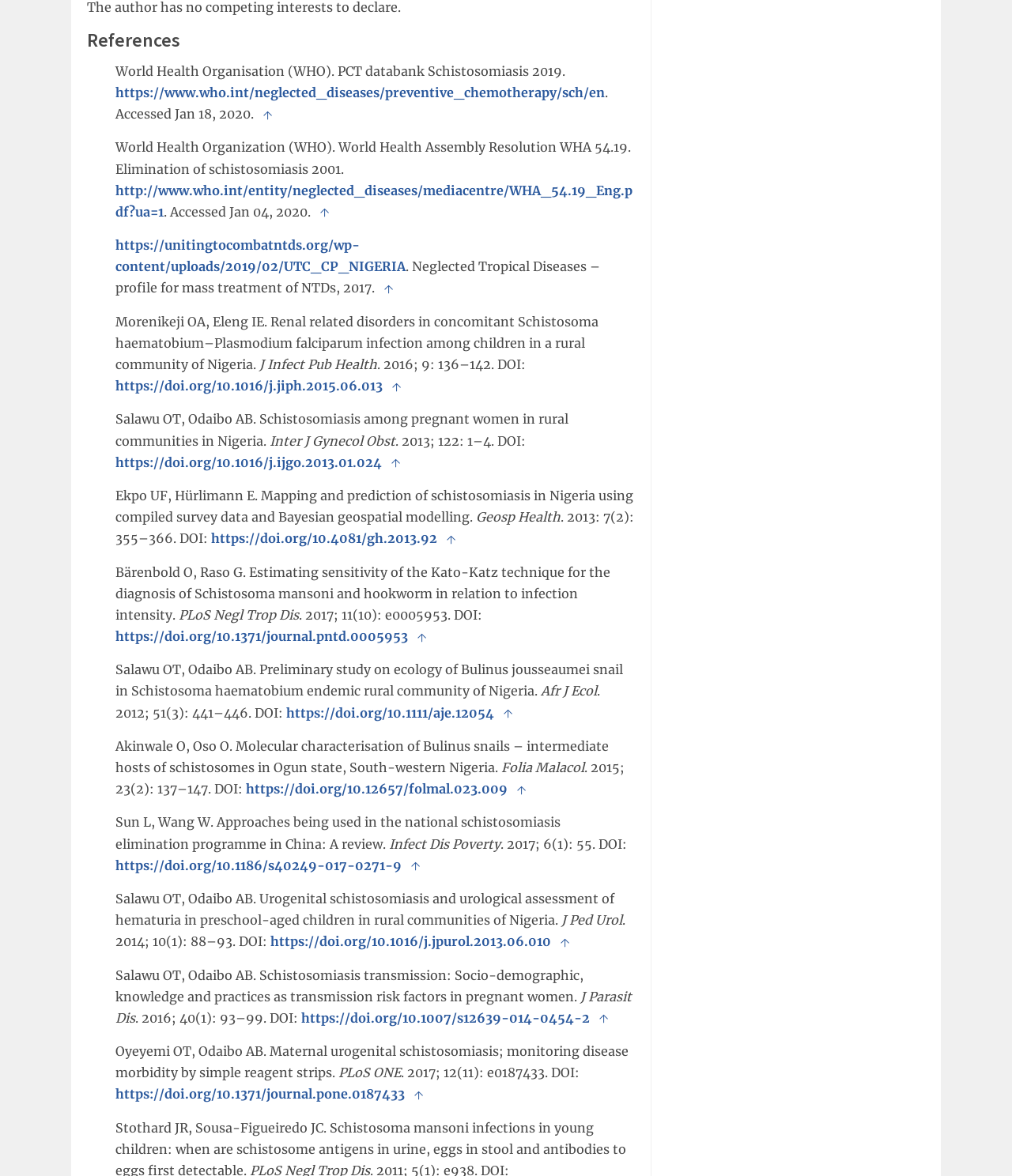Locate the bounding box coordinates of the element that should be clicked to execute the following instruction: "Explore the publication on Journal of Infectious Public Health".

[0.256, 0.303, 0.373, 0.317]